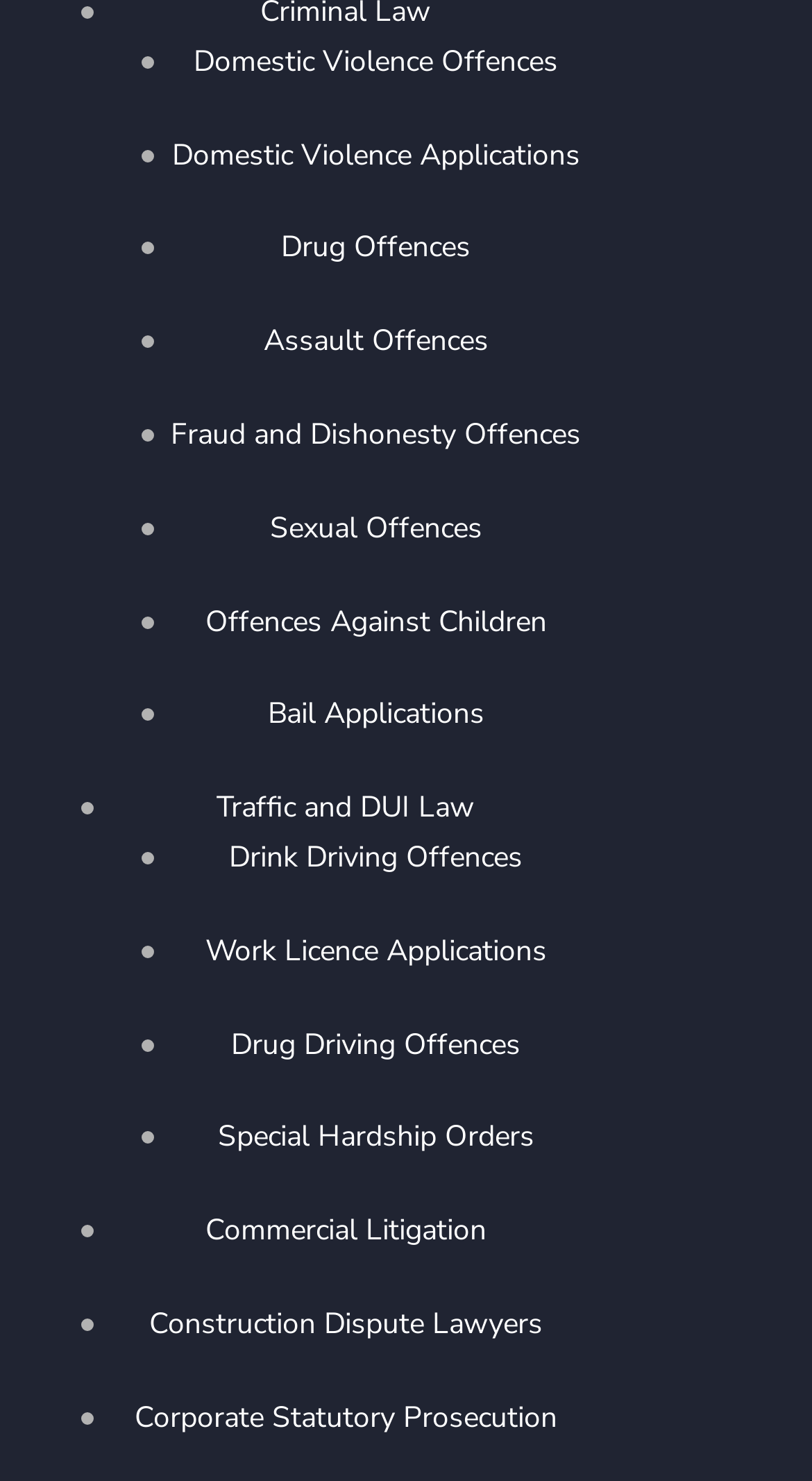Can you find the bounding box coordinates for the element to click on to achieve the instruction: "Read about Construction Dispute Lawyers"?

[0.183, 0.88, 0.668, 0.907]